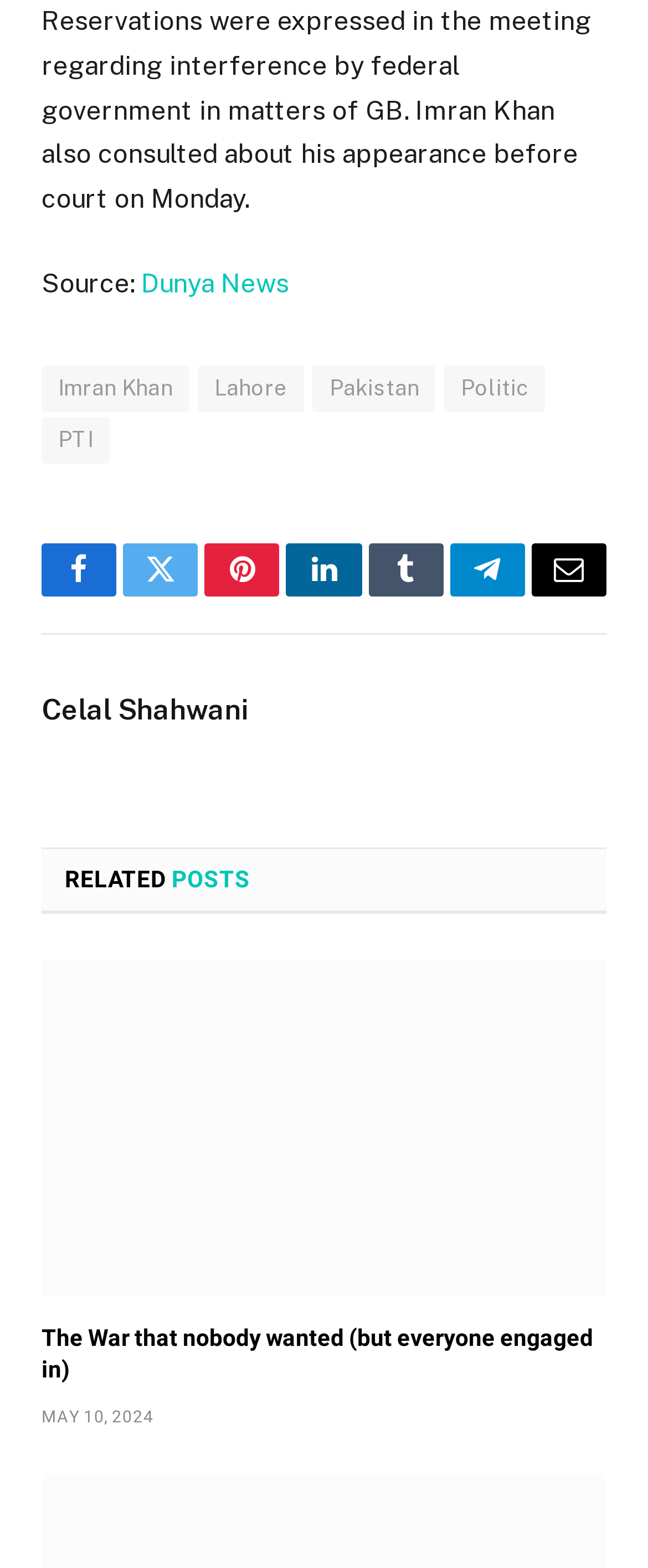Please provide a comprehensive response to the question based on the details in the image: Who is the author of the article 'The War that nobody wanted (but everyone engaged in)'?

I searched the webpage for the author's name but couldn't find it. The webpage only provides the title, date, and related links, but not the author's name.